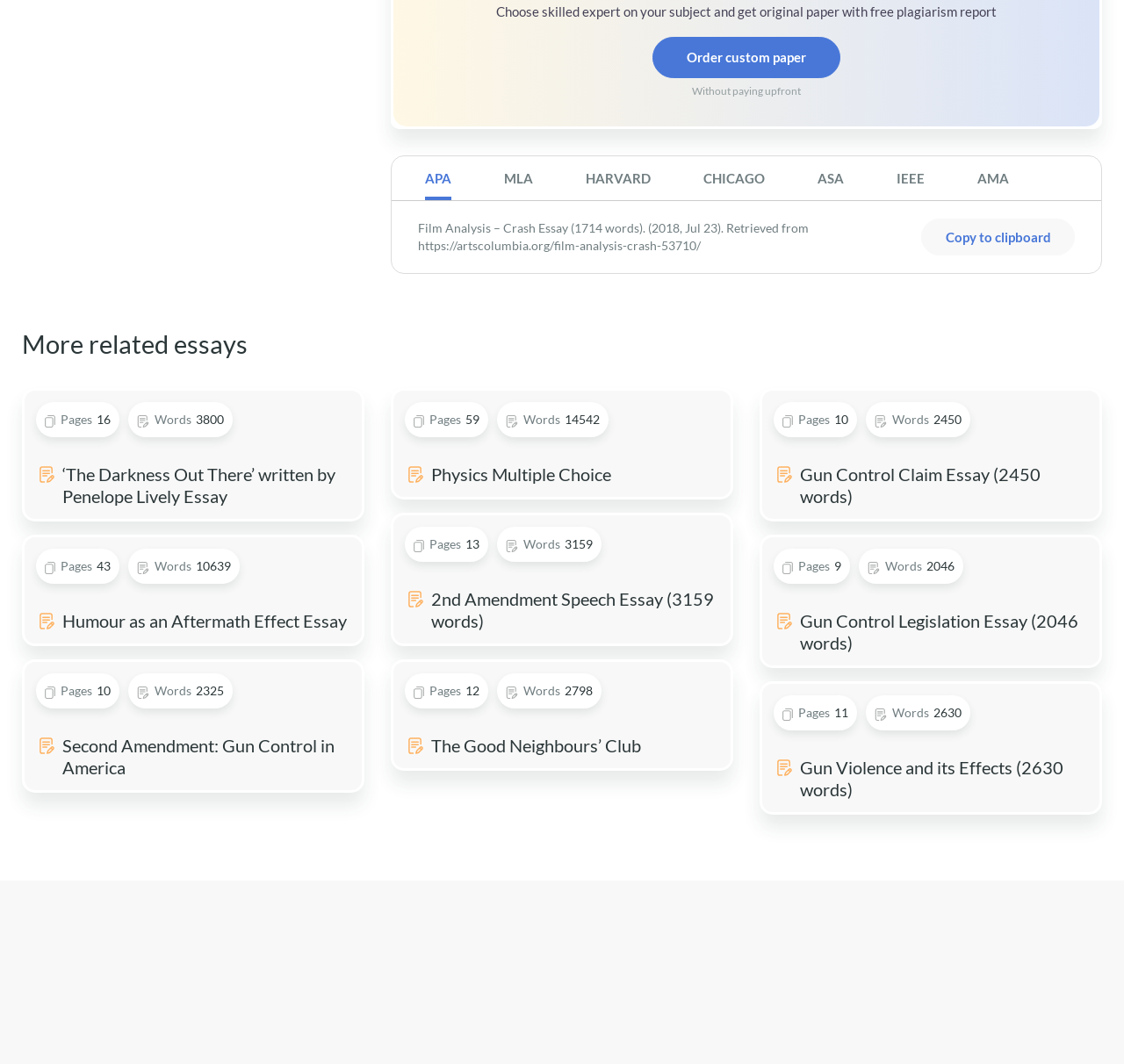How many related essays are listed?
Use the image to answer the question with a single word or phrase.

8